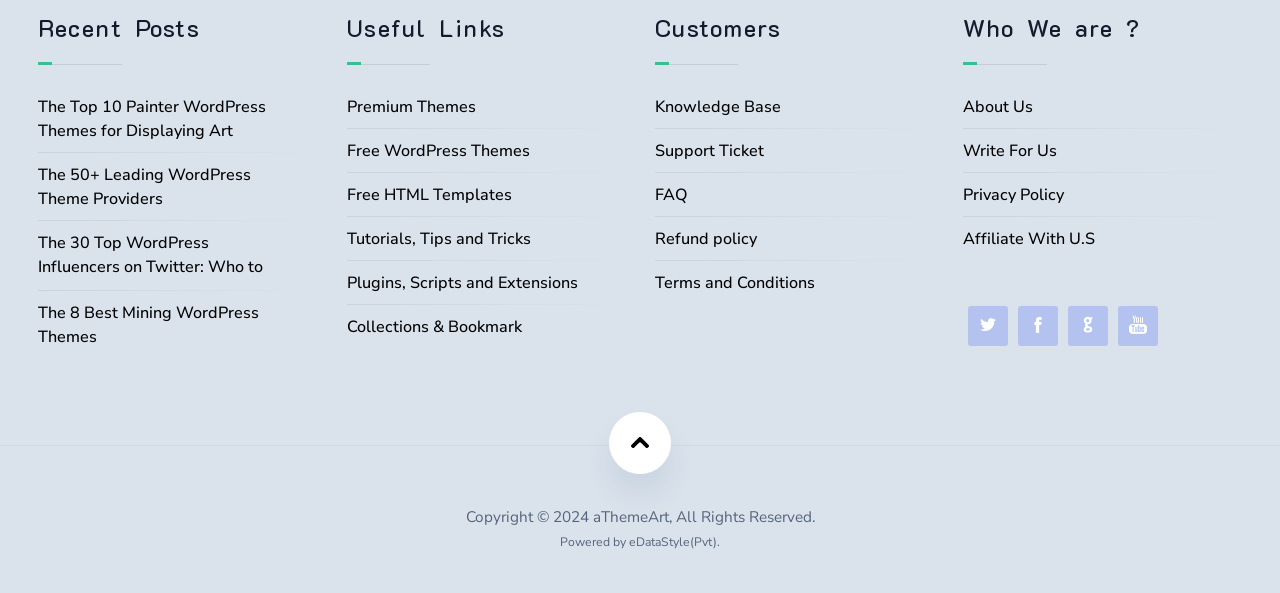Could you specify the bounding box coordinates for the clickable section to complete the following instruction: "View recent posts"?

[0.03, 0.021, 0.157, 0.073]